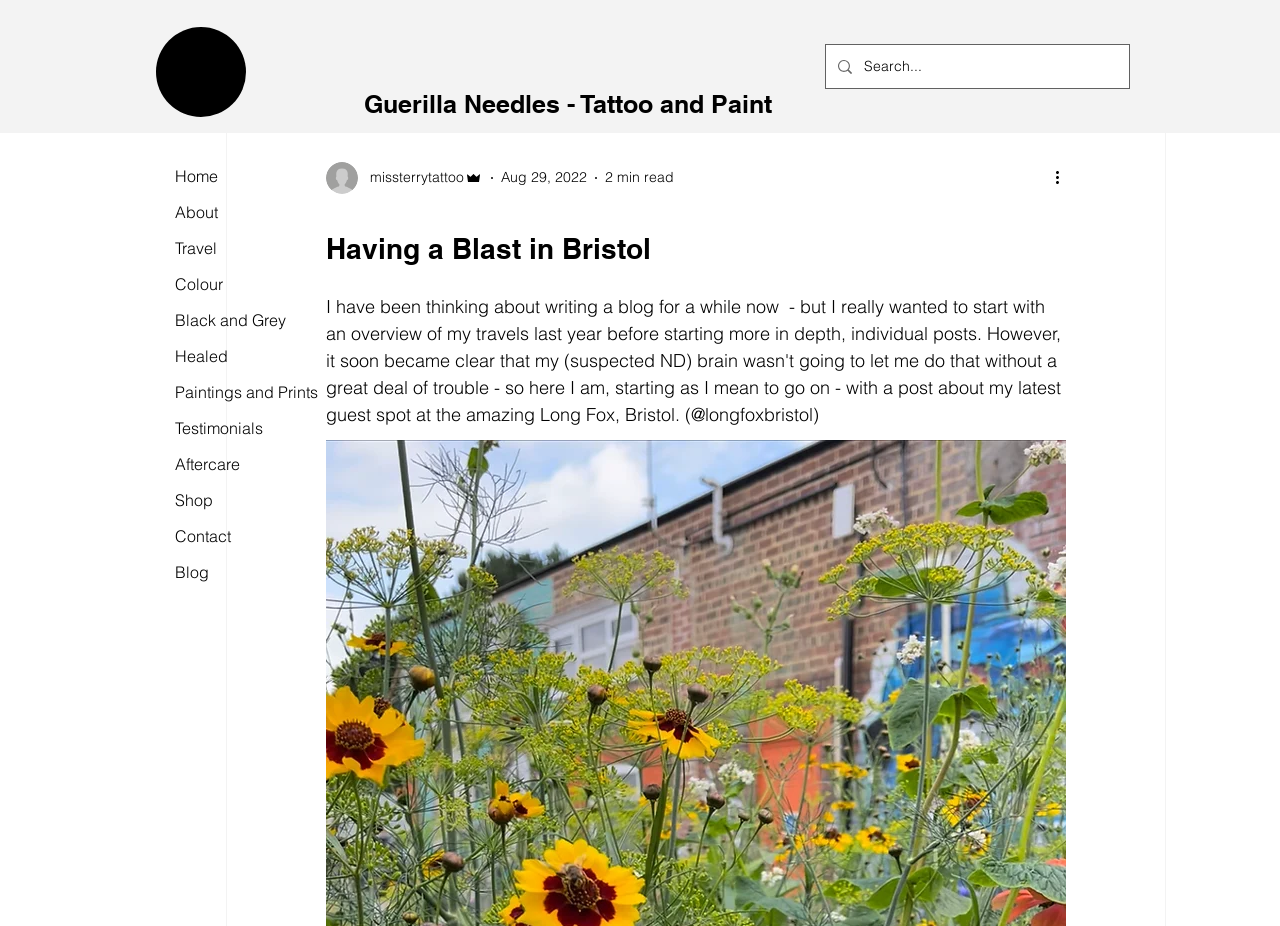How long does it take to read the article?
Refer to the screenshot and respond with a concise word or phrase.

2 min